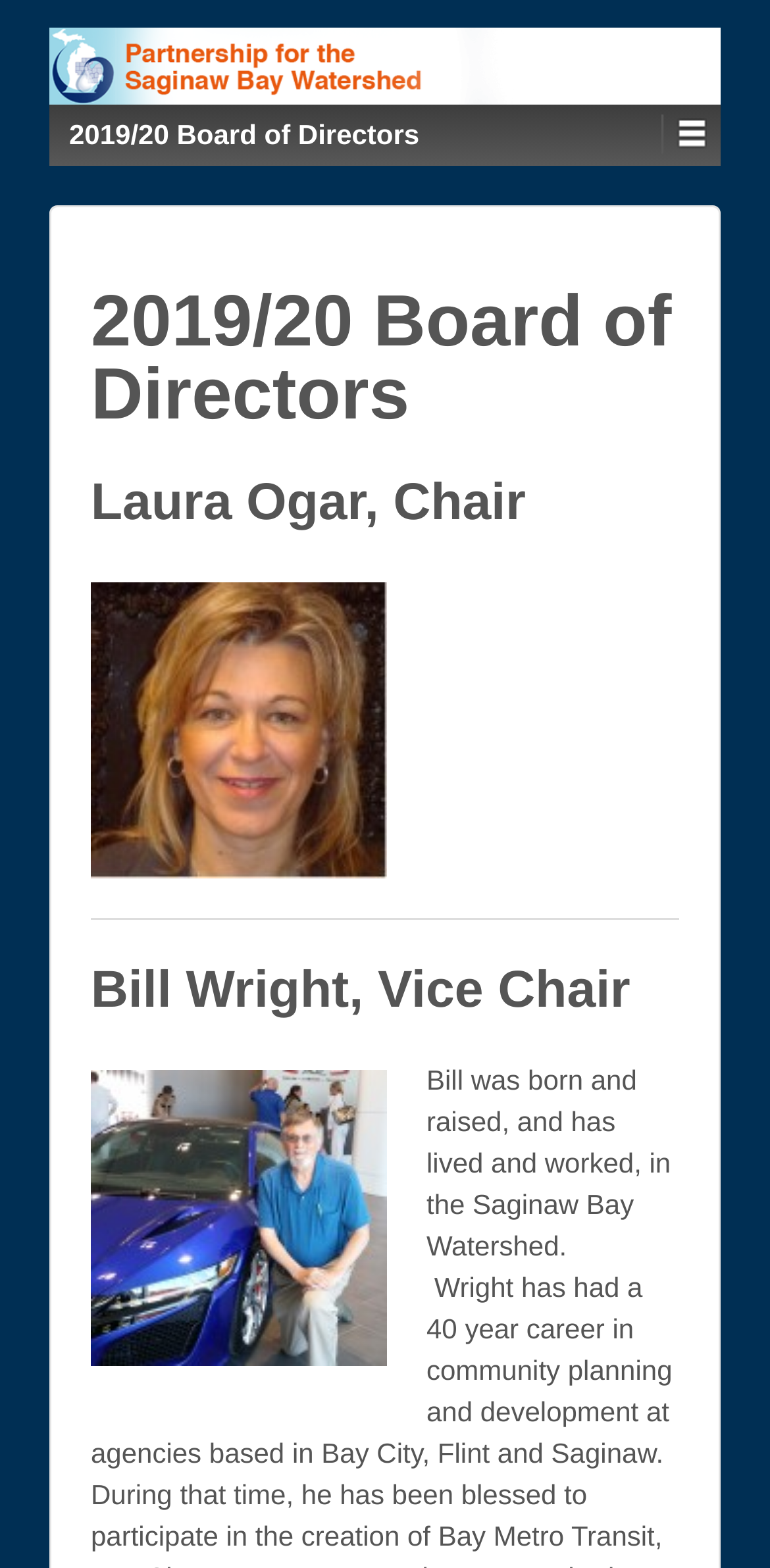Find the headline of the webpage and generate its text content.

2019/20 Board of Directors